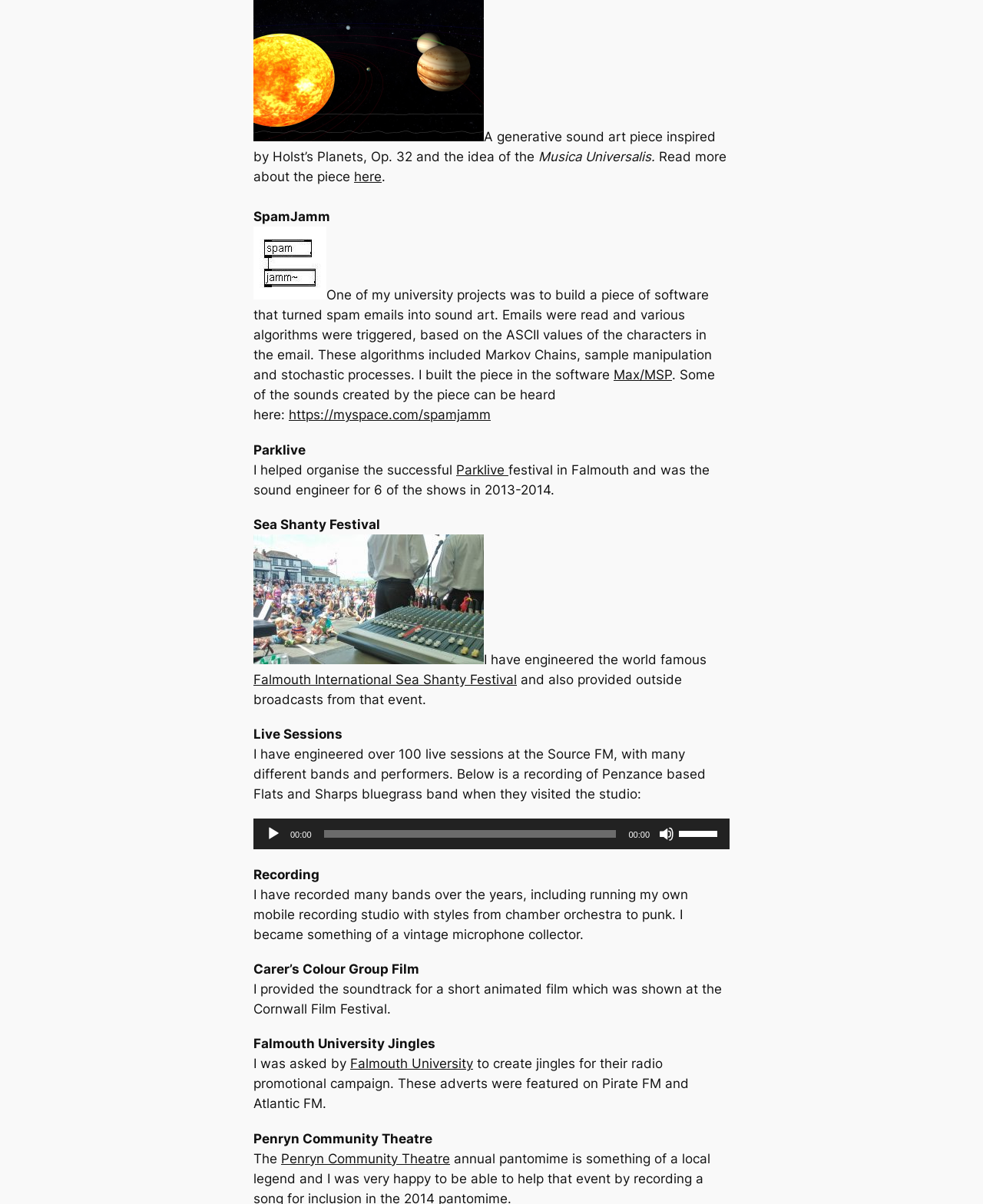Locate the bounding box coordinates of the element that needs to be clicked to carry out the instruction: "Click the 'Music of the Spheres' link". The coordinates should be given as four float numbers ranging from 0 to 1, i.e., [left, top, right, bottom].

[0.258, 0.107, 0.492, 0.12]